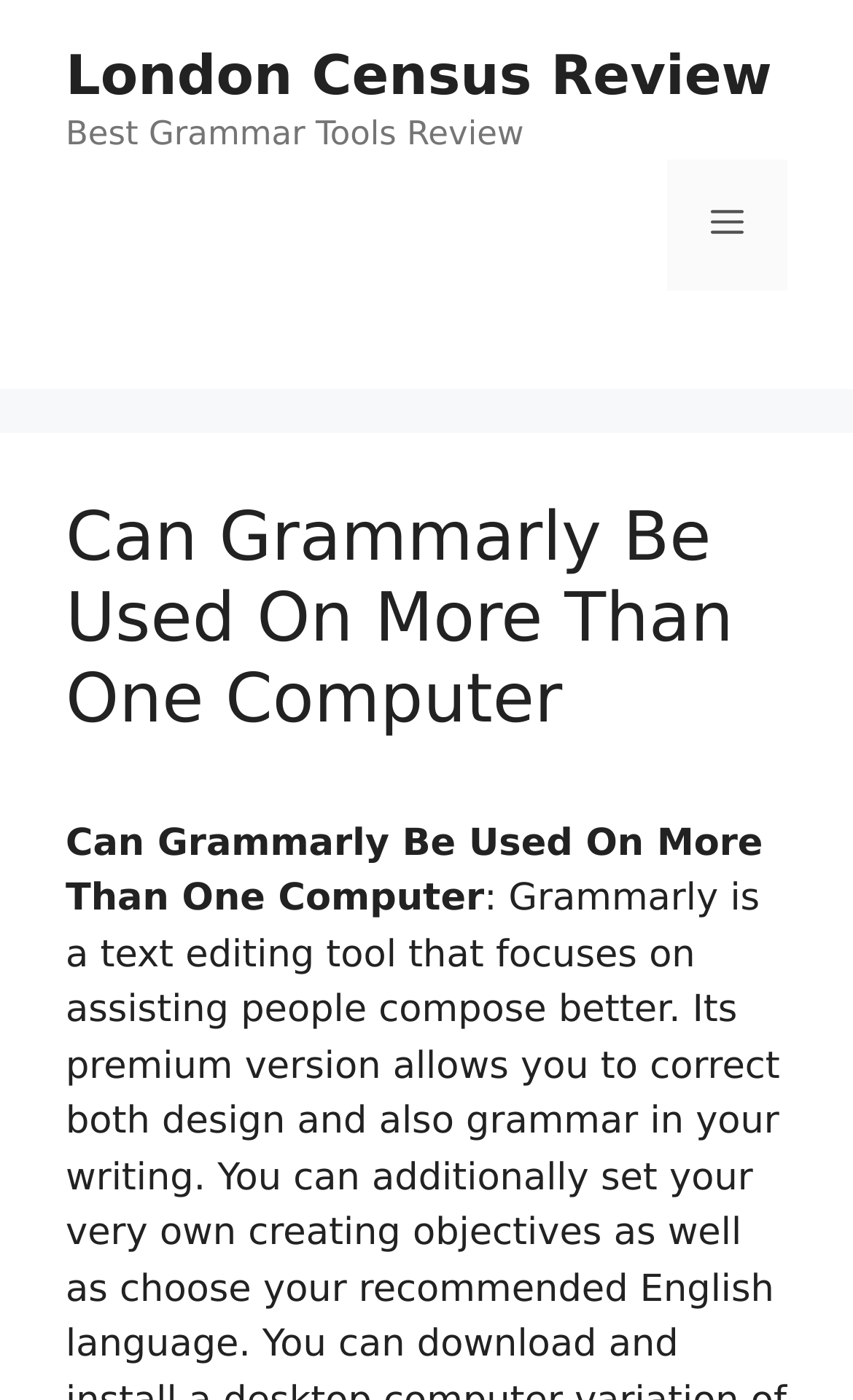Generate the title text from the webpage.

Can Grammarly Be Used On More Than One Computer